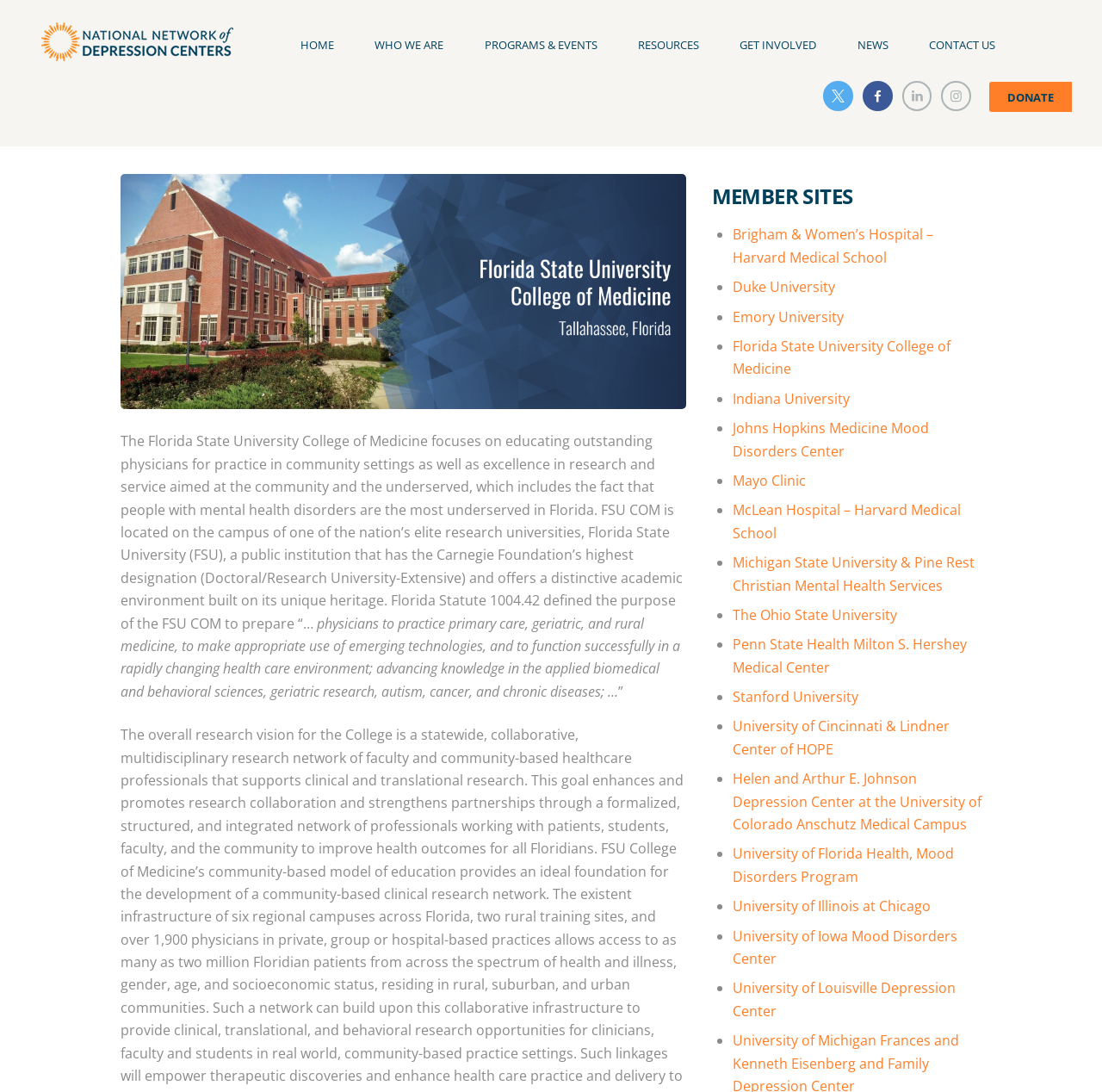Given the element description, predict the bounding box coordinates in the format (top-left x, top-left y, bottom-right x, bottom-right y). Make sure all values are between 0 and 1. Here is the element description: HOME

[0.254, 0.021, 0.322, 0.061]